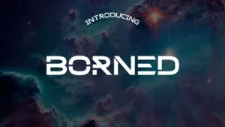What is the dominant color scheme of the background?
Based on the image, please offer an in-depth response to the question.

The caption describes the background as 'vibrant cosmic' and 'speckled with stars', which suggests a celestial theme. The dominant colors mentioned are 'deep blues and purples', indicating a dark and rich tone.